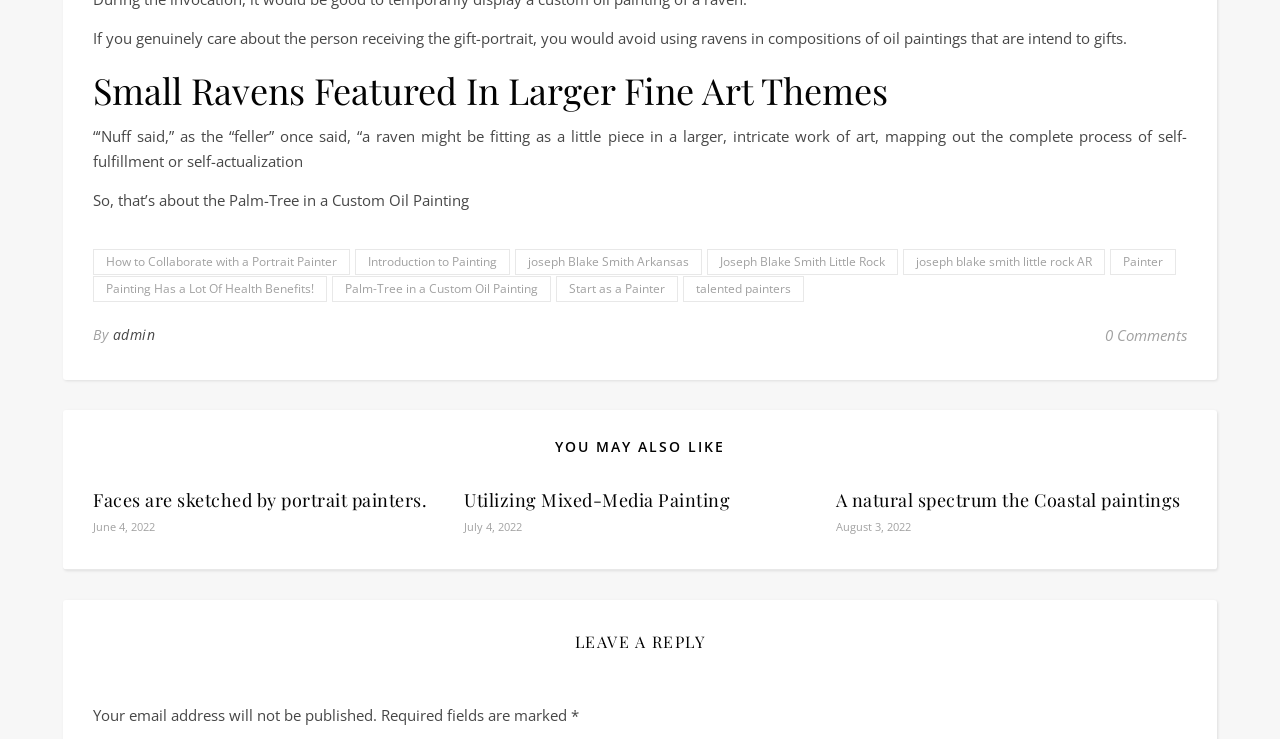Determine the bounding box coordinates for the clickable element required to fulfill the instruction: "Check 'Faces are sketched by portrait painters.'". Provide the coordinates as four float numbers between 0 and 1, i.e., [left, top, right, bottom].

[0.073, 0.66, 0.334, 0.693]